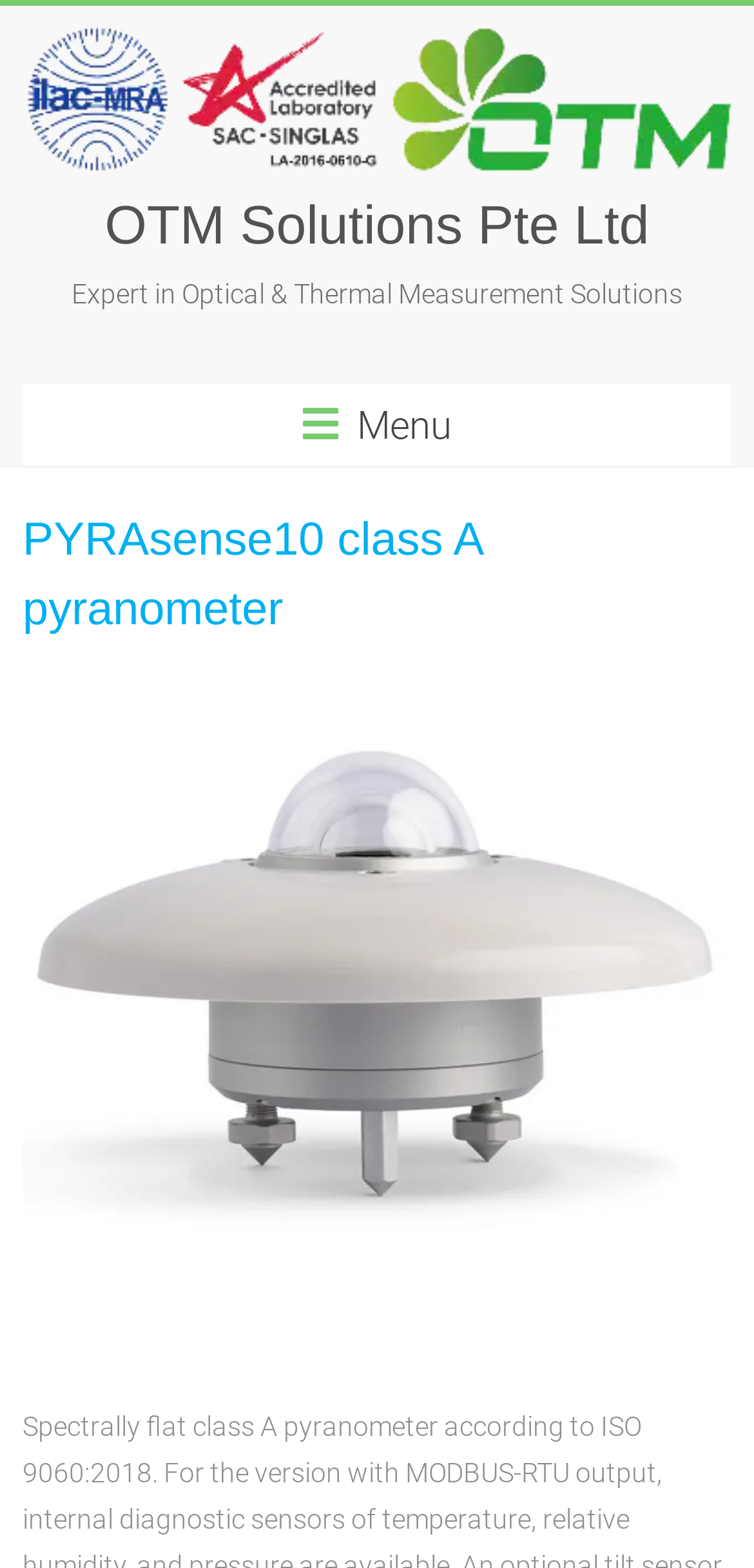What is the category of the product on this webpage?
Use the information from the image to give a detailed answer to the question.

The category of the product can be inferred from the company's tagline, which is 'Expert in Optical & Thermal Measurement Solutions'. This suggests that the product, PYRAsense10 class A pyranometer, falls under this category.